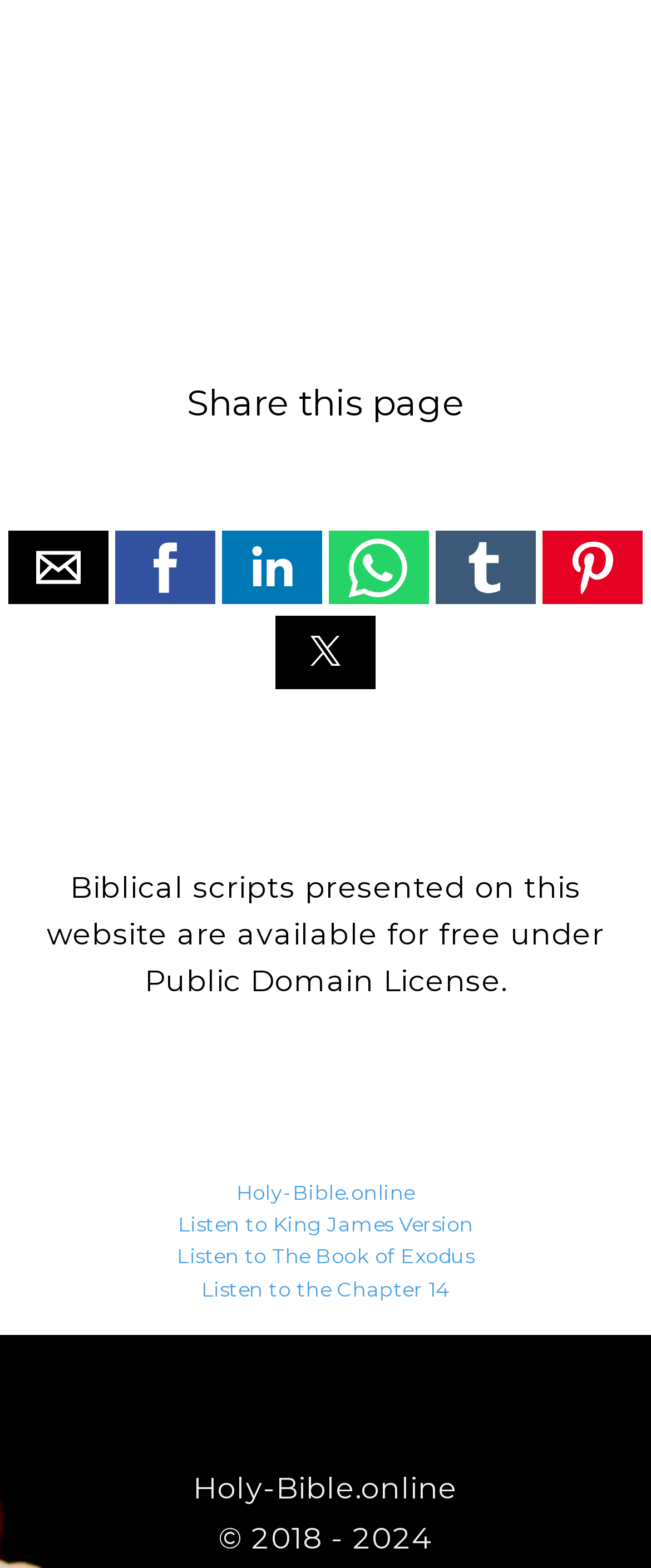How many links are available to listen to biblical content?
Answer the question based on the image using a single word or a brief phrase.

3